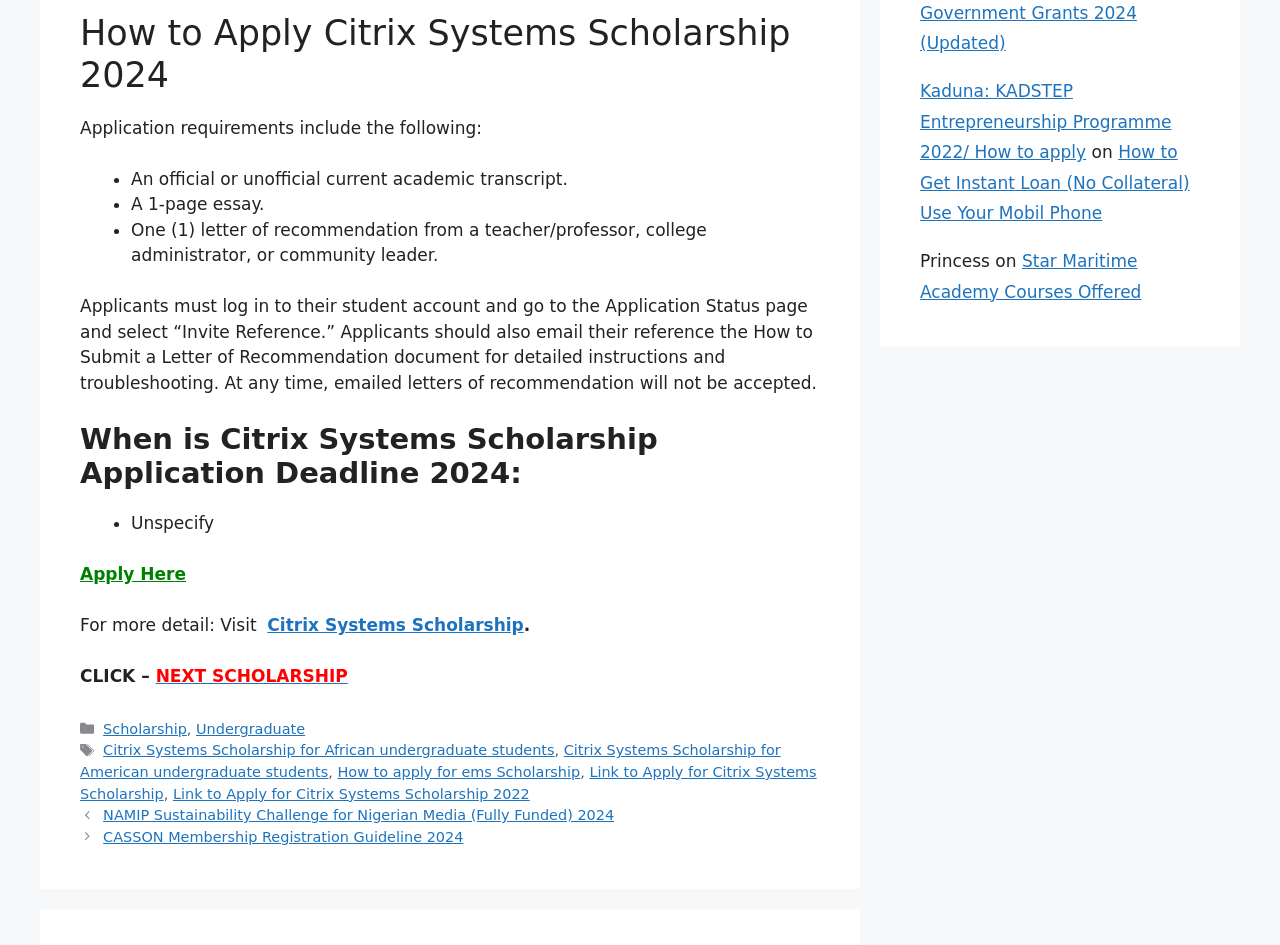Identify the bounding box coordinates of the section to be clicked to complete the task described by the following instruction: "Read about NAMIP Sustainability Challenge". The coordinates should be four float numbers between 0 and 1, formatted as [left, top, right, bottom].

[0.081, 0.854, 0.48, 0.871]